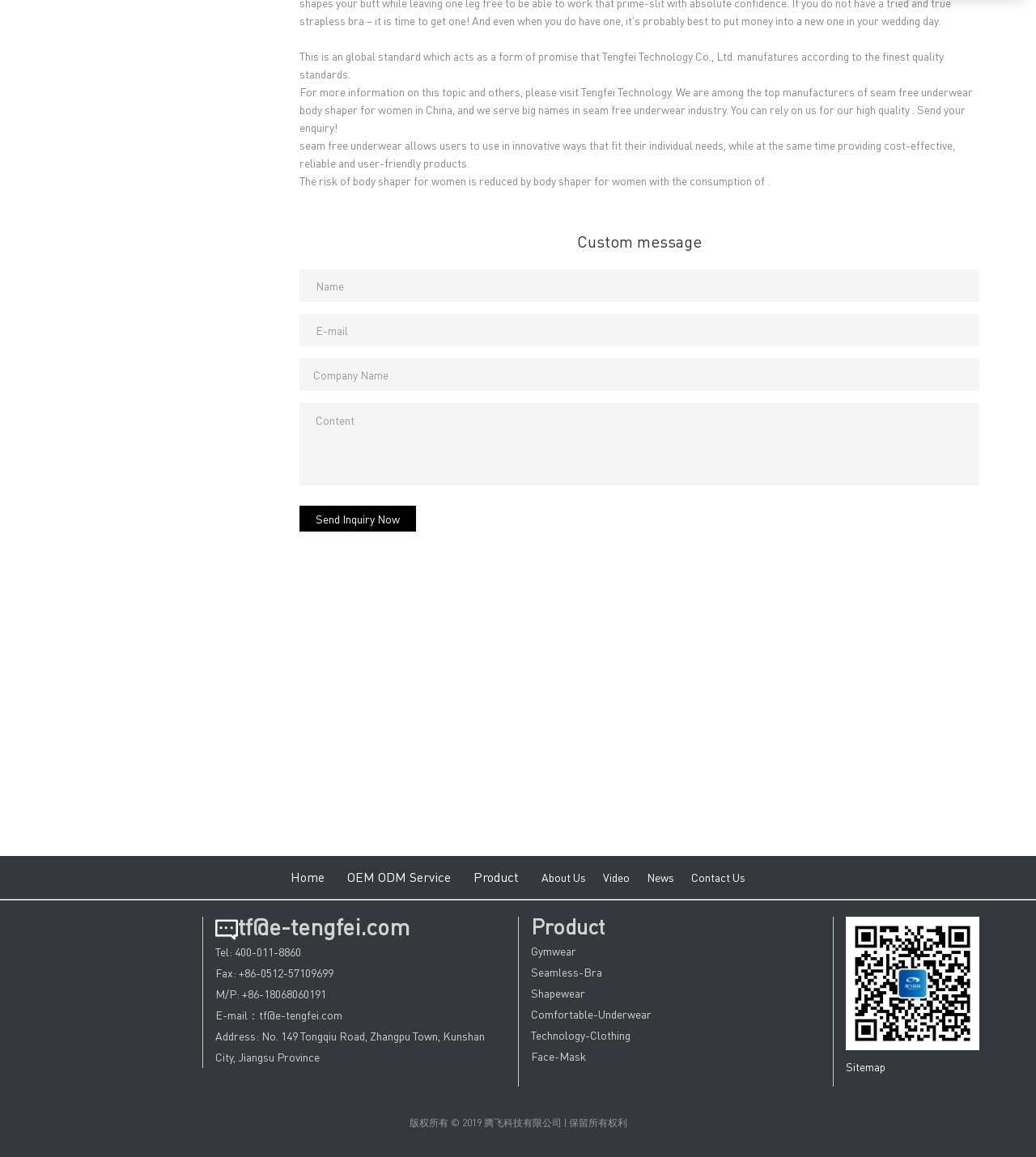How can I contact the company?
Kindly offer a detailed explanation using the data available in the image.

The company provides several ways to contact them, including sending an enquiry through the form on the webpage, calling them at 400-011-8860, emailing them at tf@e-tengfei.com, or faxing them at +86-0512-57109699, as stated in the StaticText elements at the bottom of the webpage.